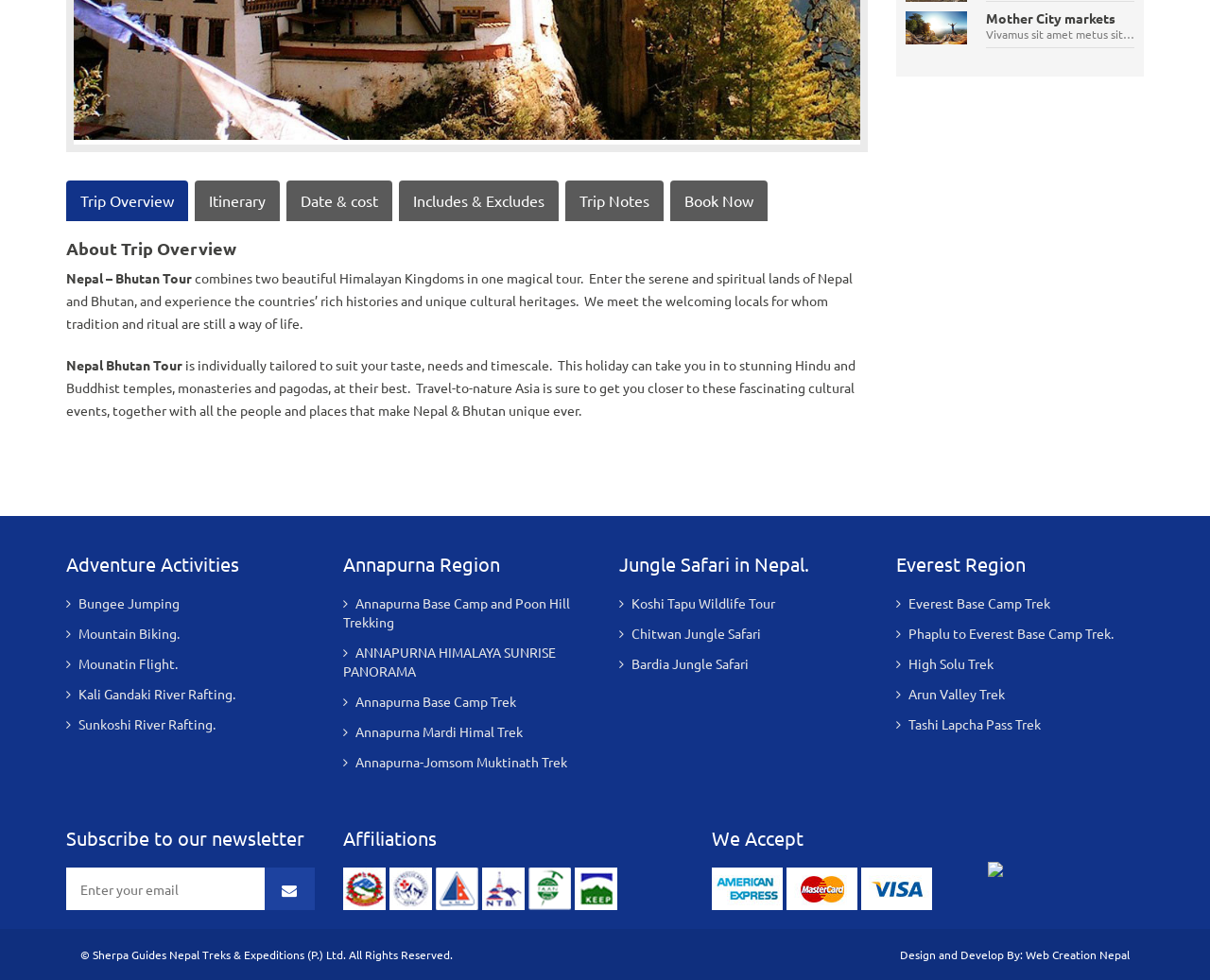What are the payment options accepted by the company?
Using the image provided, answer with just one word or phrase.

Visa, Mastercard, etc.